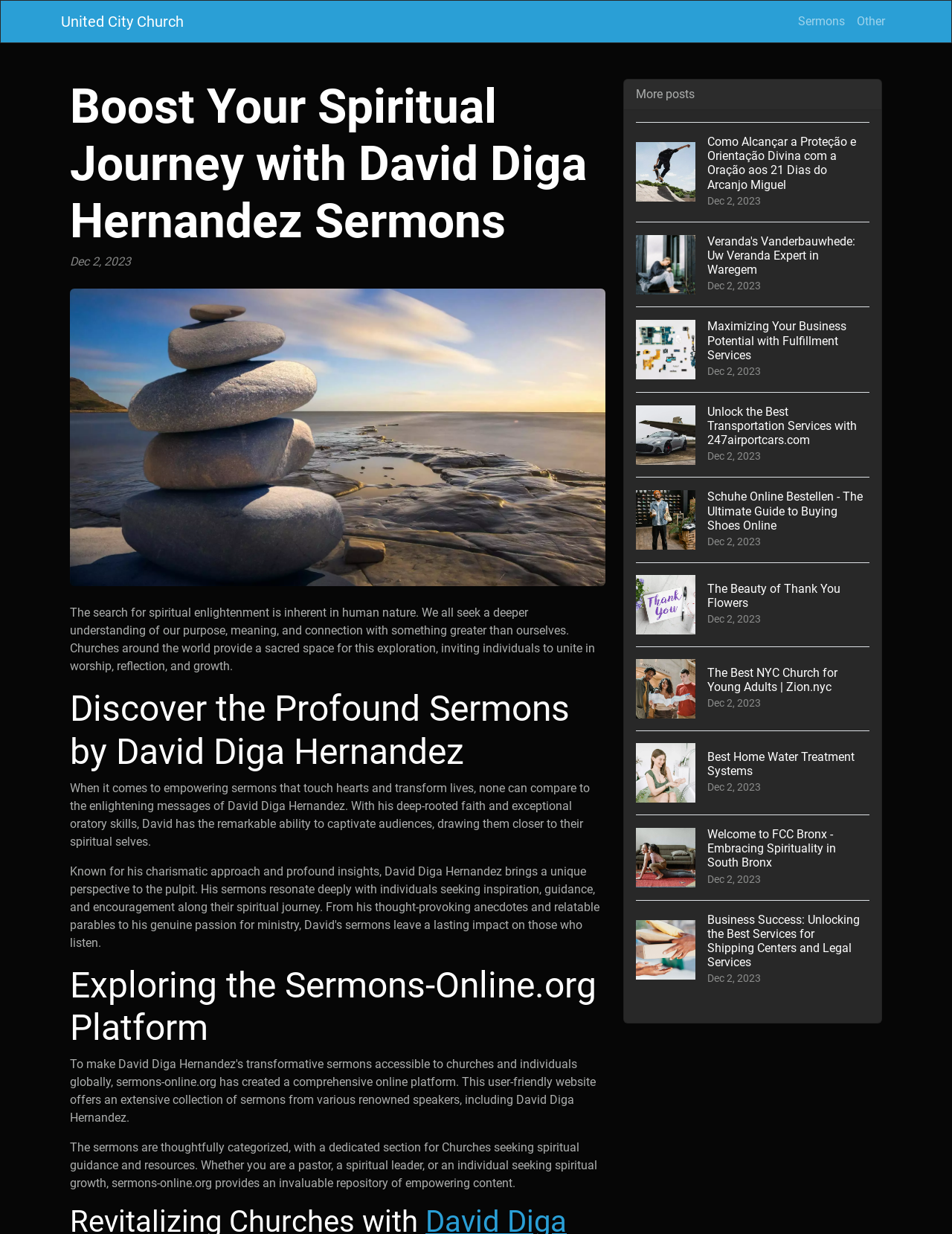Based on the element description "Other", predict the bounding box coordinates of the UI element.

[0.894, 0.005, 0.936, 0.03]